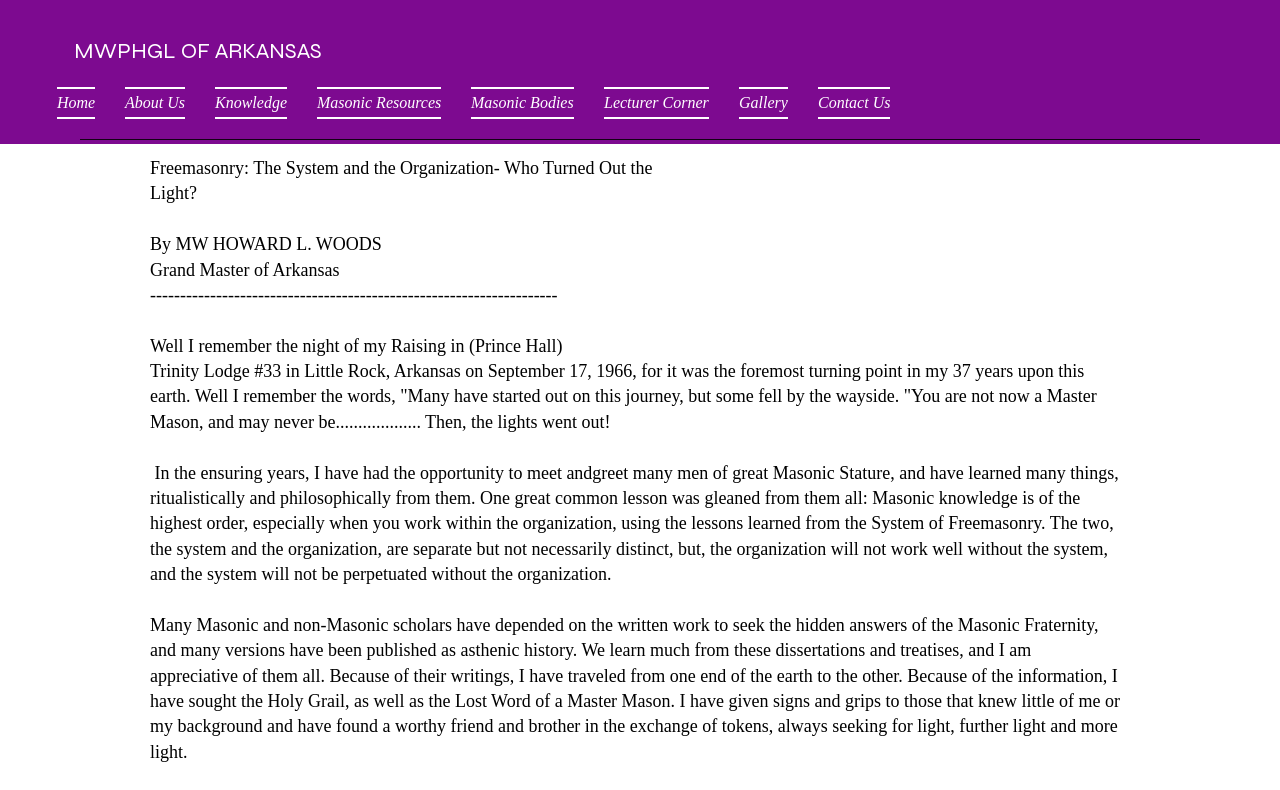Kindly determine the bounding box coordinates for the area that needs to be clicked to execute this instruction: "Click the 'MWPHGL OF ARKANSAS' link".

[0.058, 0.048, 0.252, 0.081]